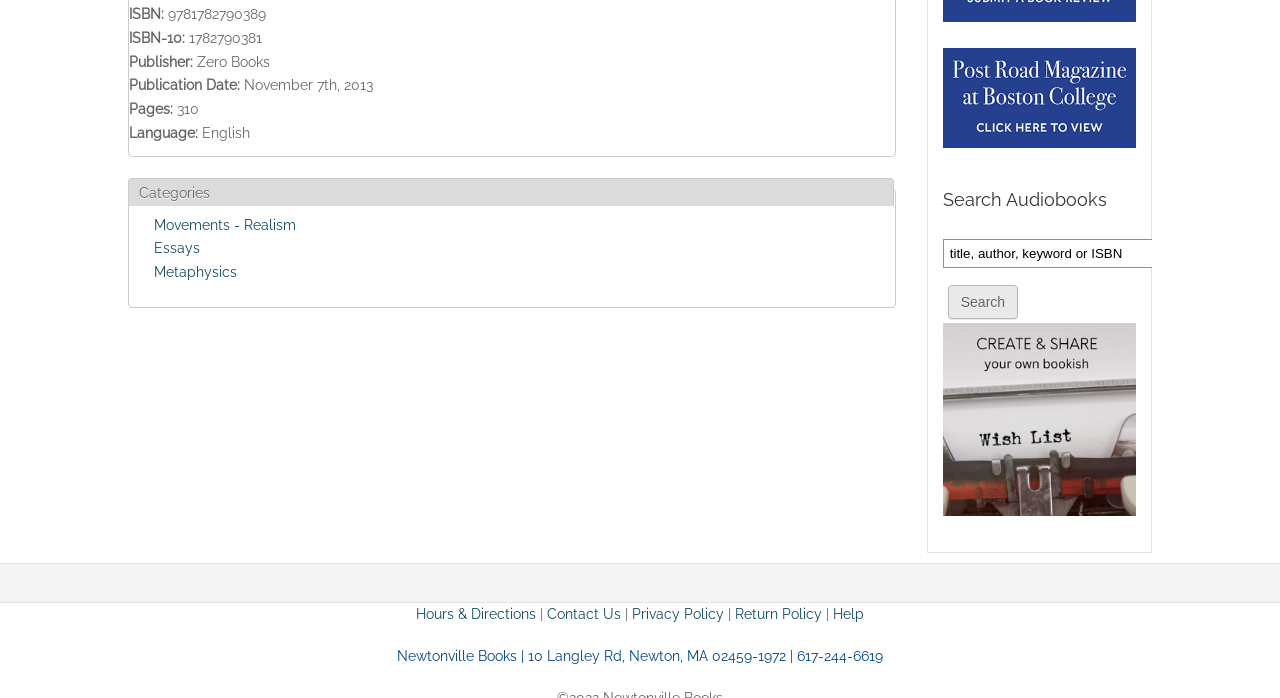What is the address of Newtonville Books?
Using the visual information, respond with a single word or phrase.

10 Langley Rd, Newton, MA 02459-1972